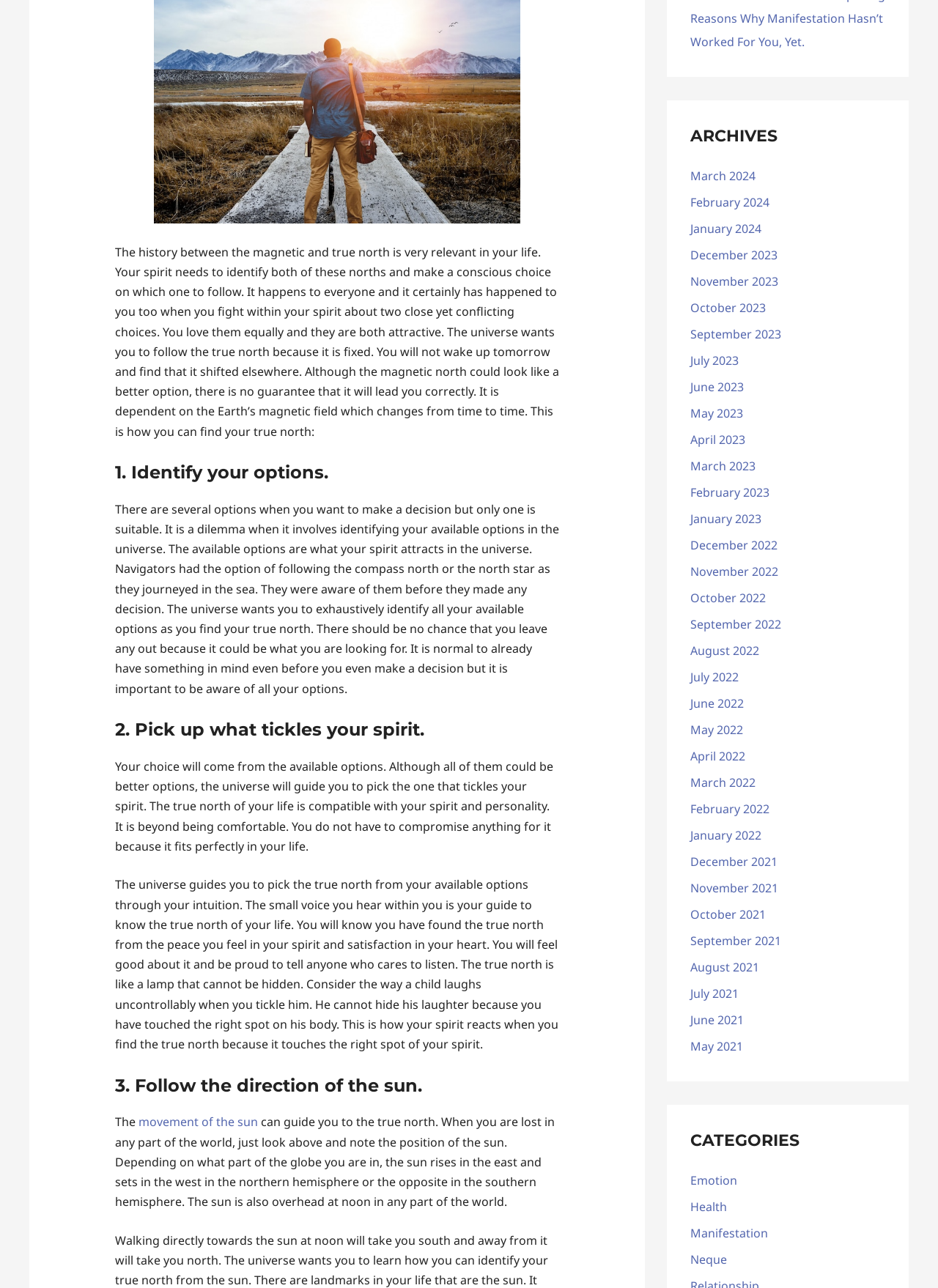Provide the bounding box coordinates for the area that should be clicked to complete the instruction: "Follow the link to learn about the movement of the sun".

[0.144, 0.865, 0.275, 0.877]